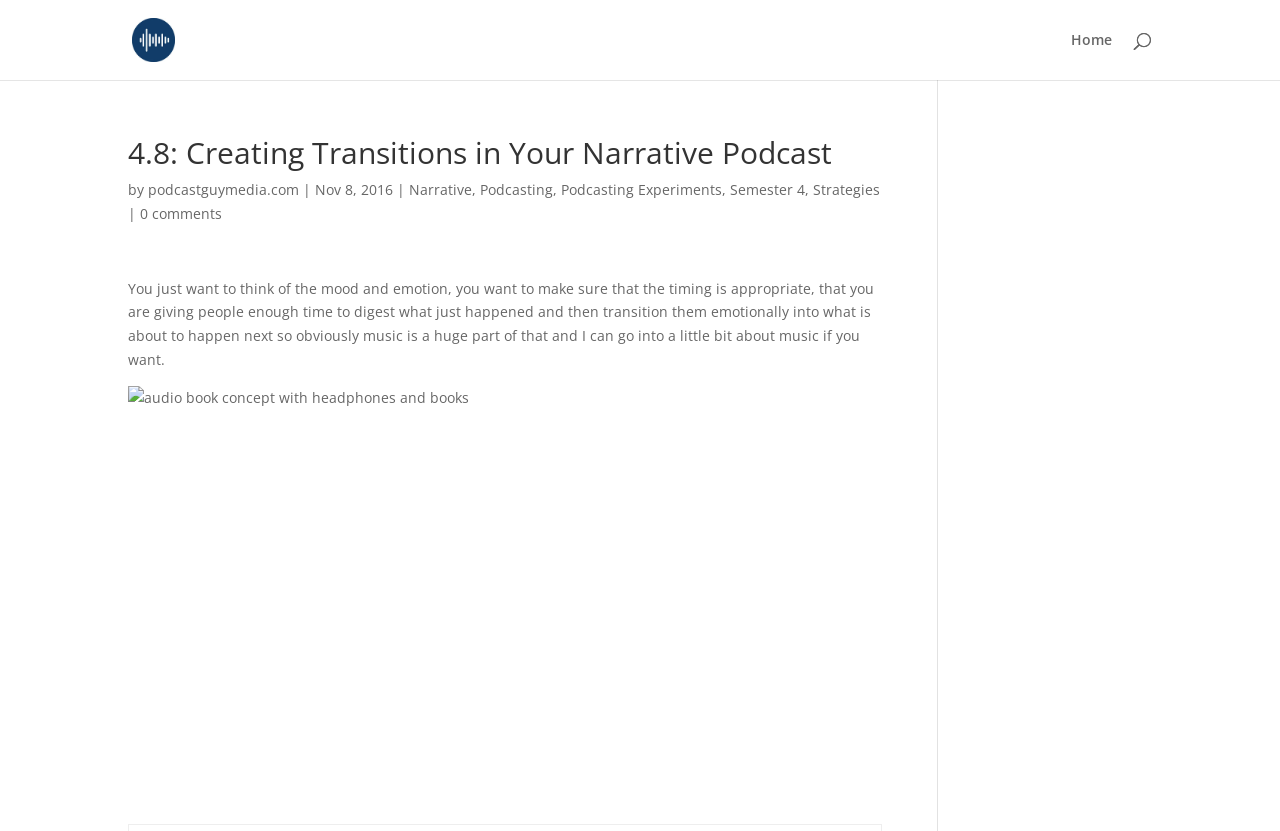How many comments does the article have?
Look at the image and answer the question using a single word or phrase.

0 comments